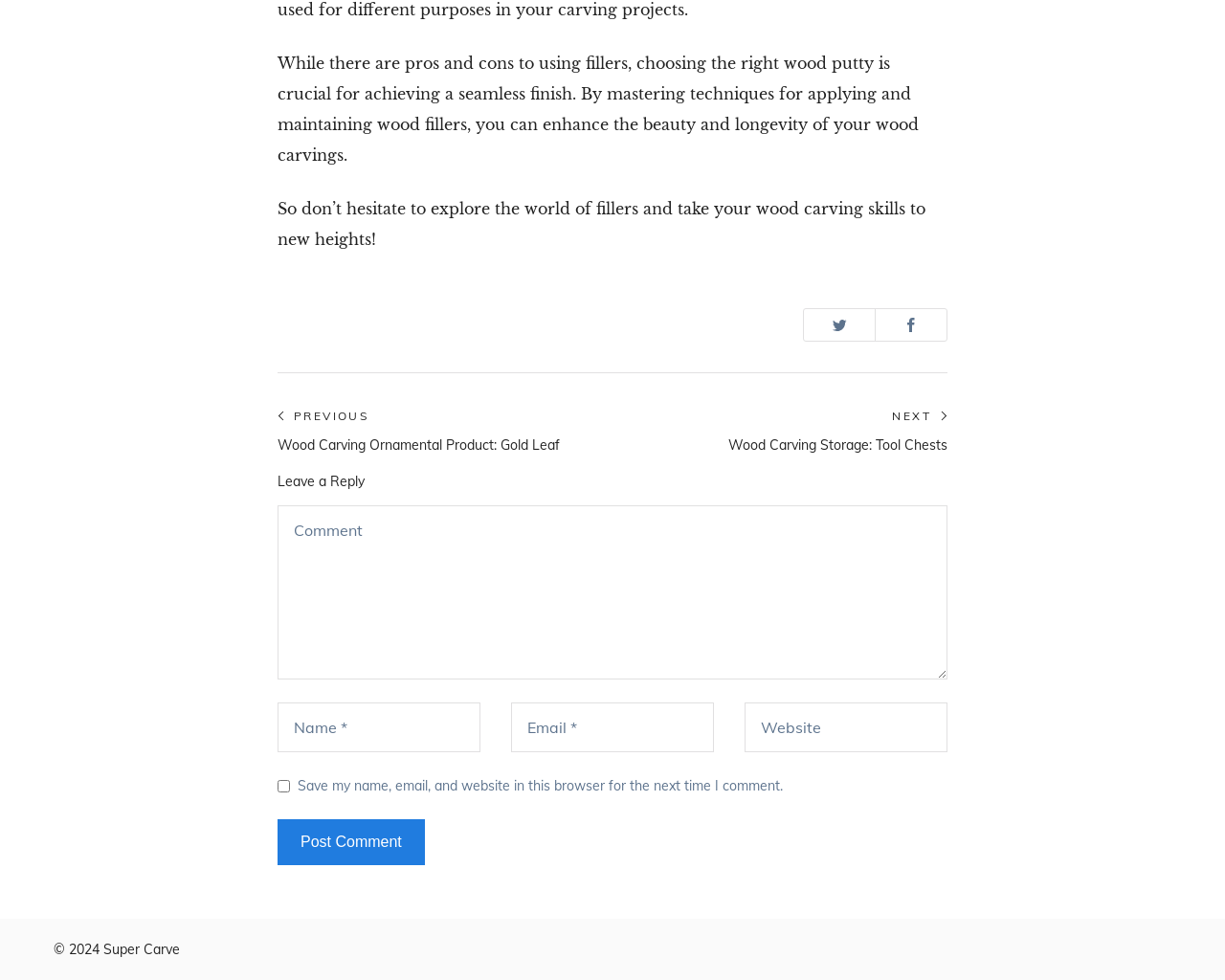Show the bounding box coordinates of the region that should be clicked to follow the instruction: "Share on Twitter."

[0.656, 0.315, 0.714, 0.348]